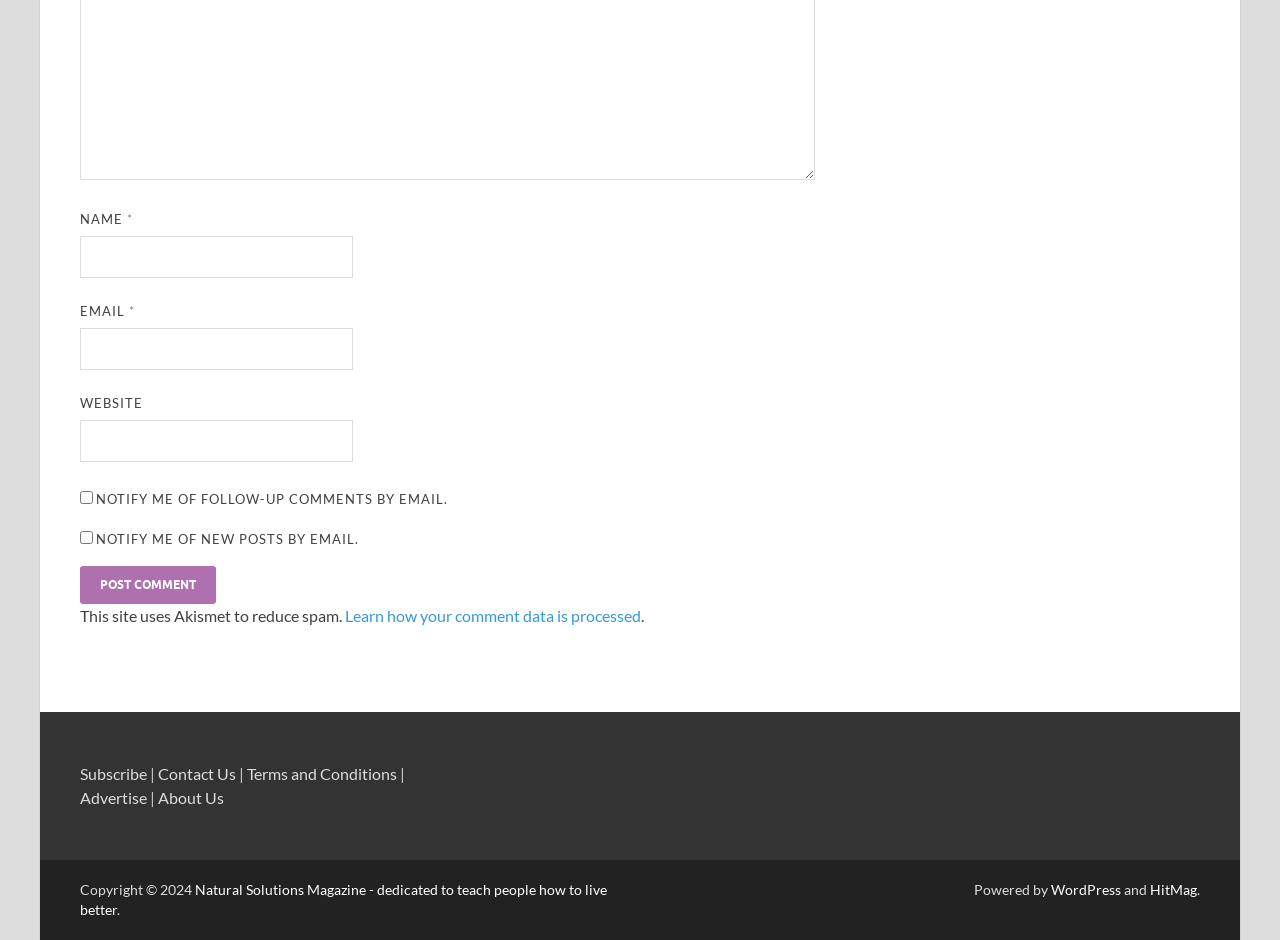Please determine the bounding box coordinates for the UI element described as: "Chat Rooms".

None